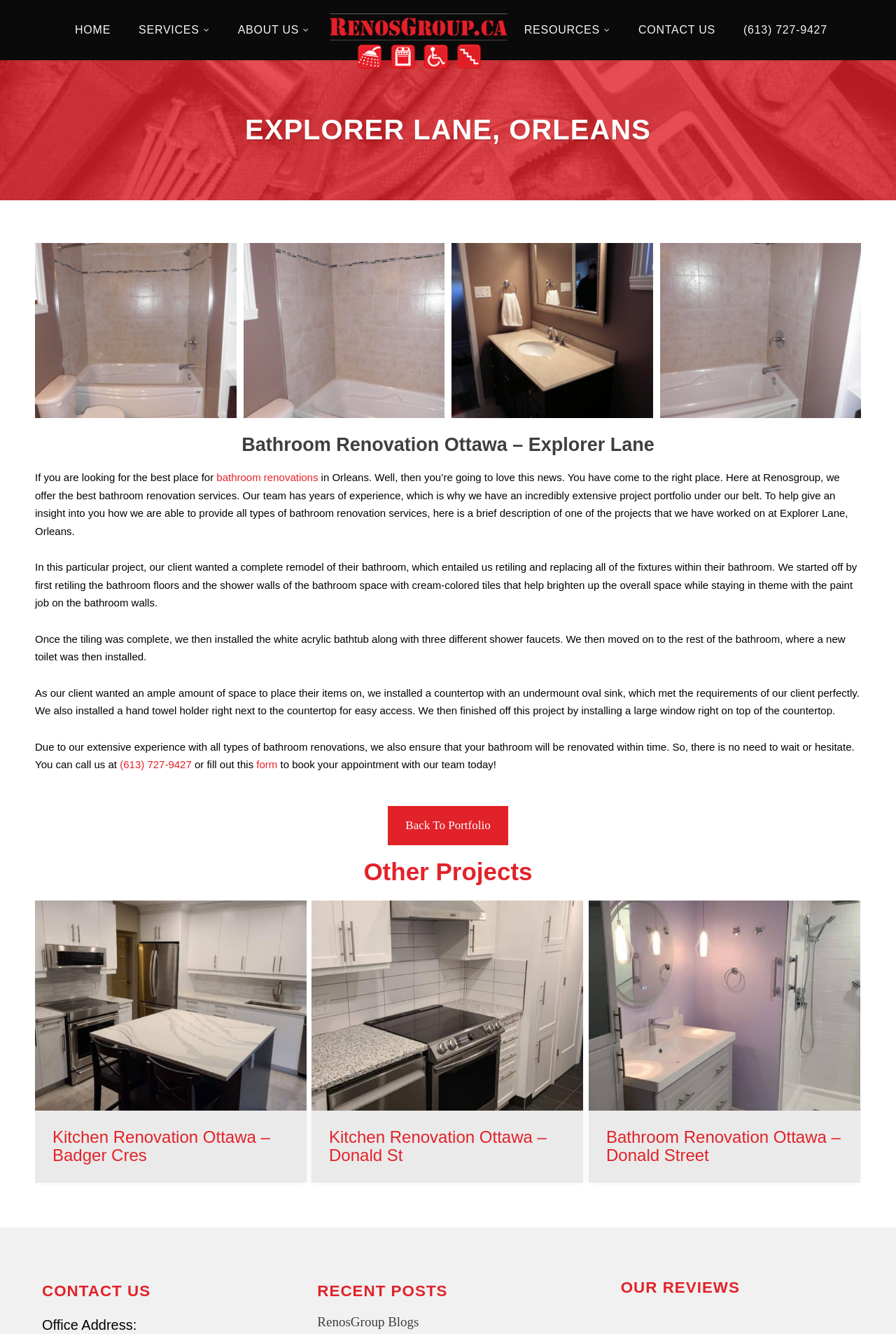Generate the text content of the main headline of the webpage.

EXPLORER LANE, ORLEANS